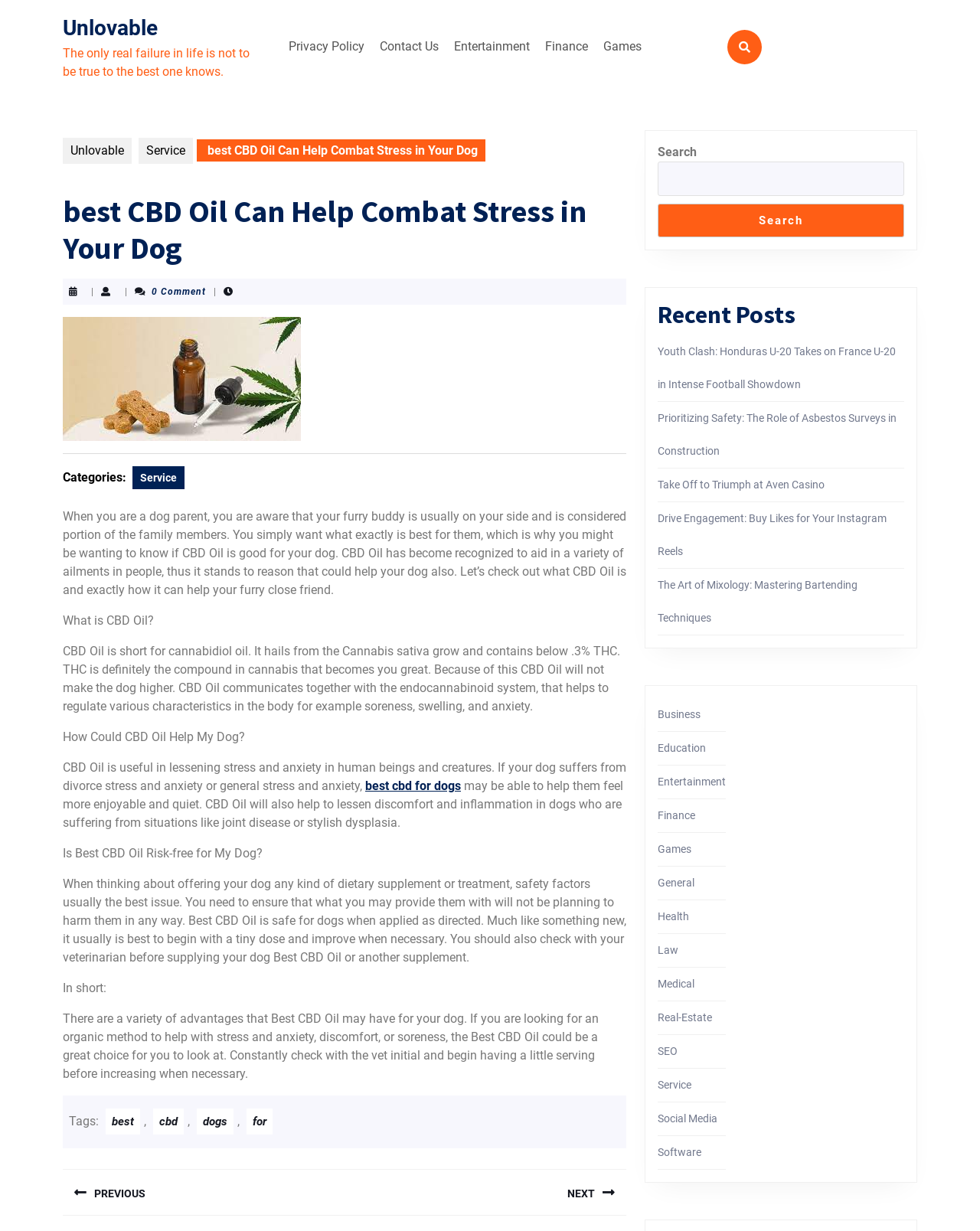What is the recommended approach when giving CBD Oil to dogs?
Based on the image, provide your answer in one word or phrase.

Start with a small dose and increase as needed